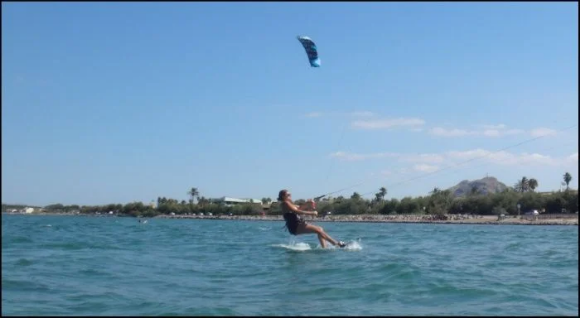Generate an elaborate description of what you see in the image.

In this vibrant image, a young woman is enjoying her first kitesurfing ride in the beautiful waters of Mallorca. She is skillfully maneuvering across the surface, holding onto the control bar of her kite while balancing on a board. Above her, a colorful kite catches the wind, soaring gracefully against the clear blue sky. The backdrop features a picturesque landscape of palm trees and gentle hills, typical of the Mallorca coastline. This moment captures the thrill of adventure and the joy of learning to kitesurf, reflecting the spirit of summer escapades. Maria Jose and her brother Matias, visiting from their home country of Chile, are embracing the opportunity to experience this exciting sport during their vacation in Mallorca.